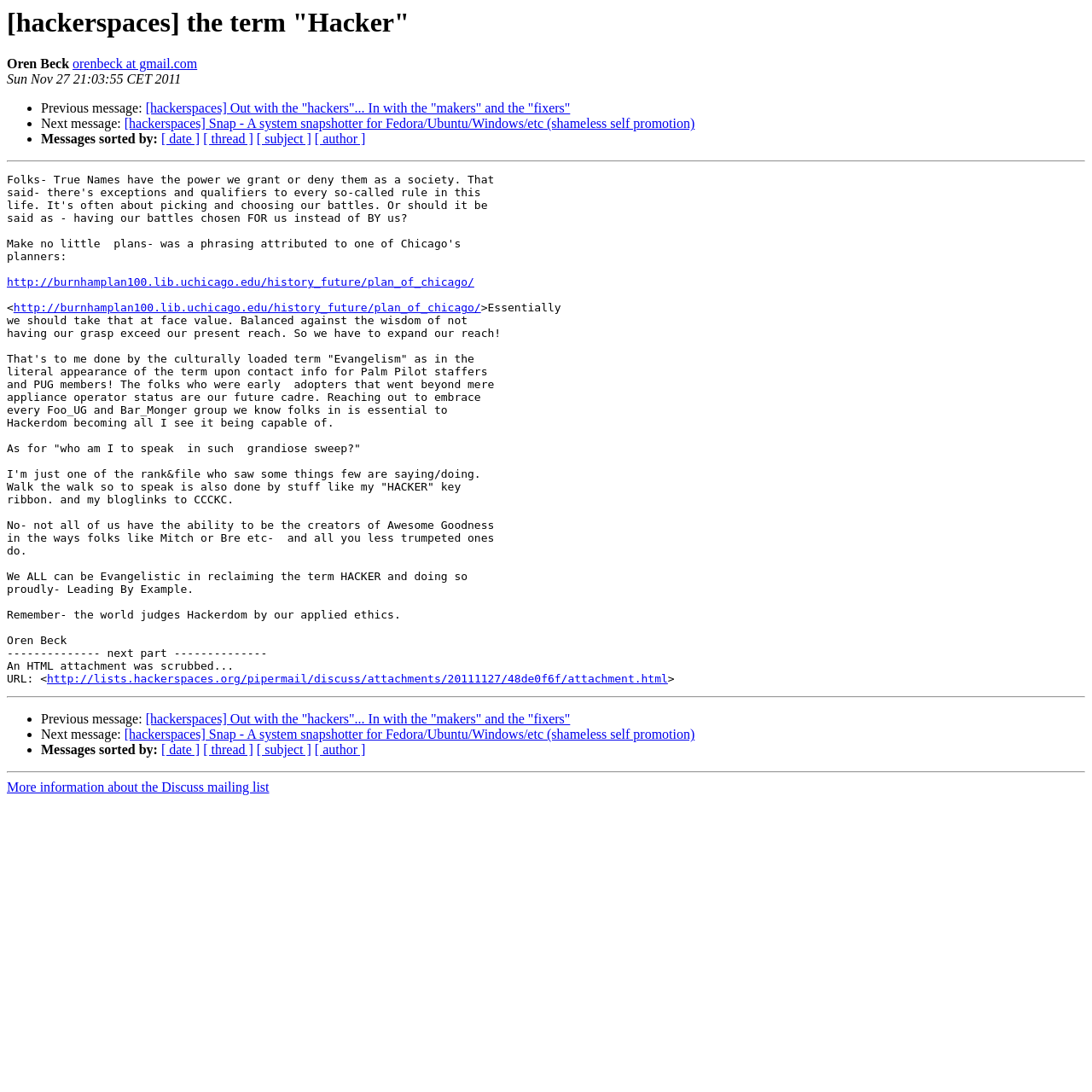Please extract and provide the main headline of the webpage.

[hackerspaces] the term "Hacker"